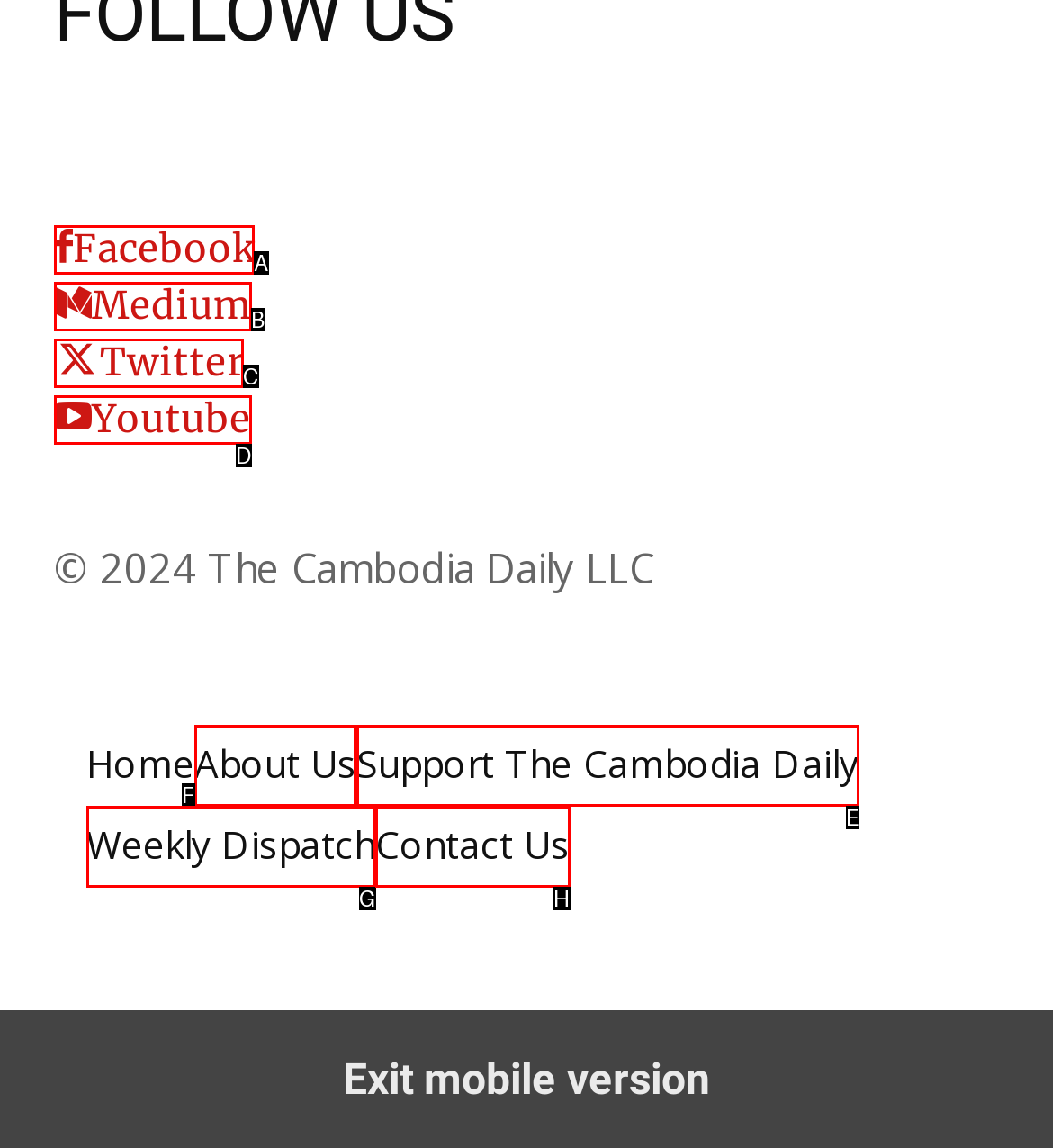Choose the HTML element to click for this instruction: learn about the Cambodia Daily Answer with the letter of the correct choice from the given options.

F